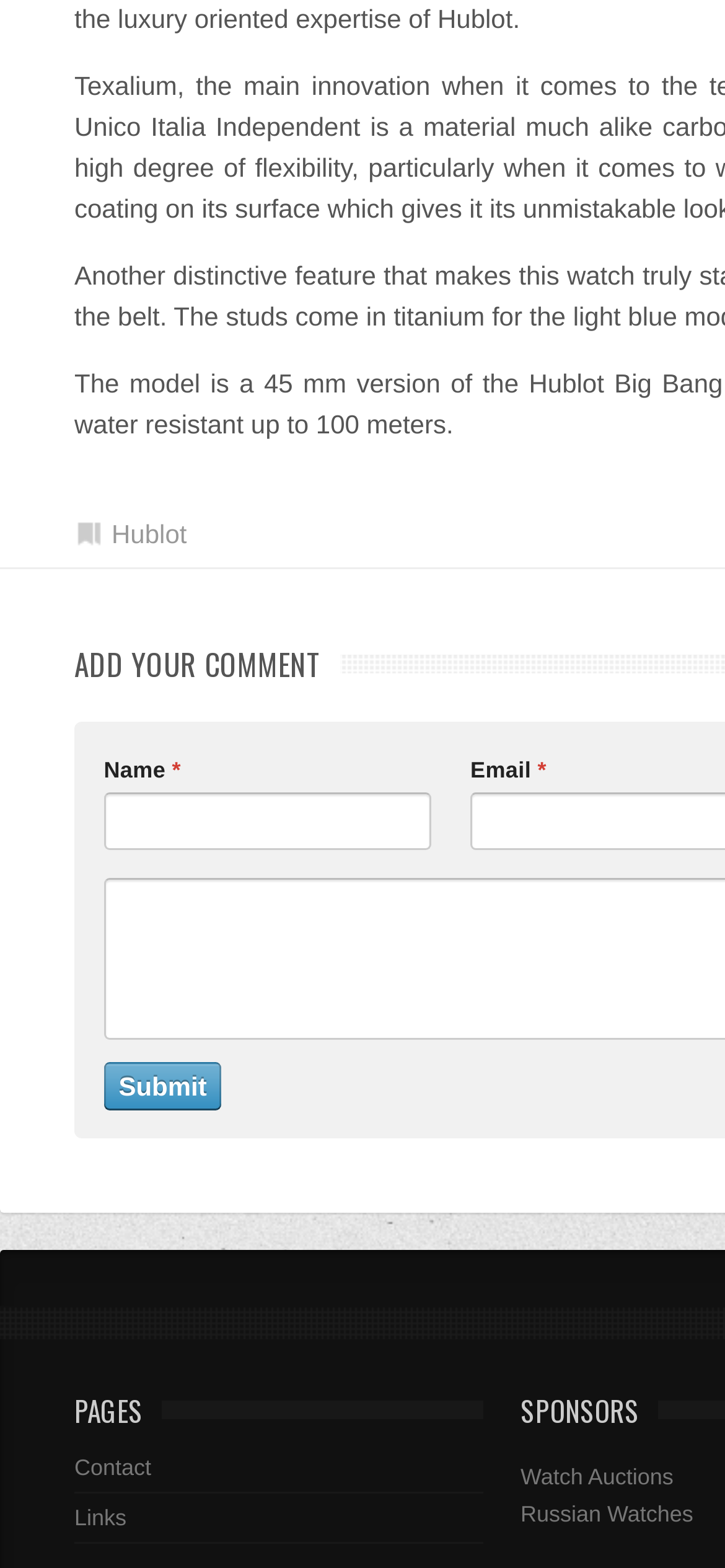Can you give a detailed response to the following question using the information from the image? What brand is mentioned at the top of the page?

The link element at the top of the page with bounding box coordinates [0.154, 0.331, 0.258, 0.35] has the text 'Hublot', indicating that it is a brand mentioned on the page.